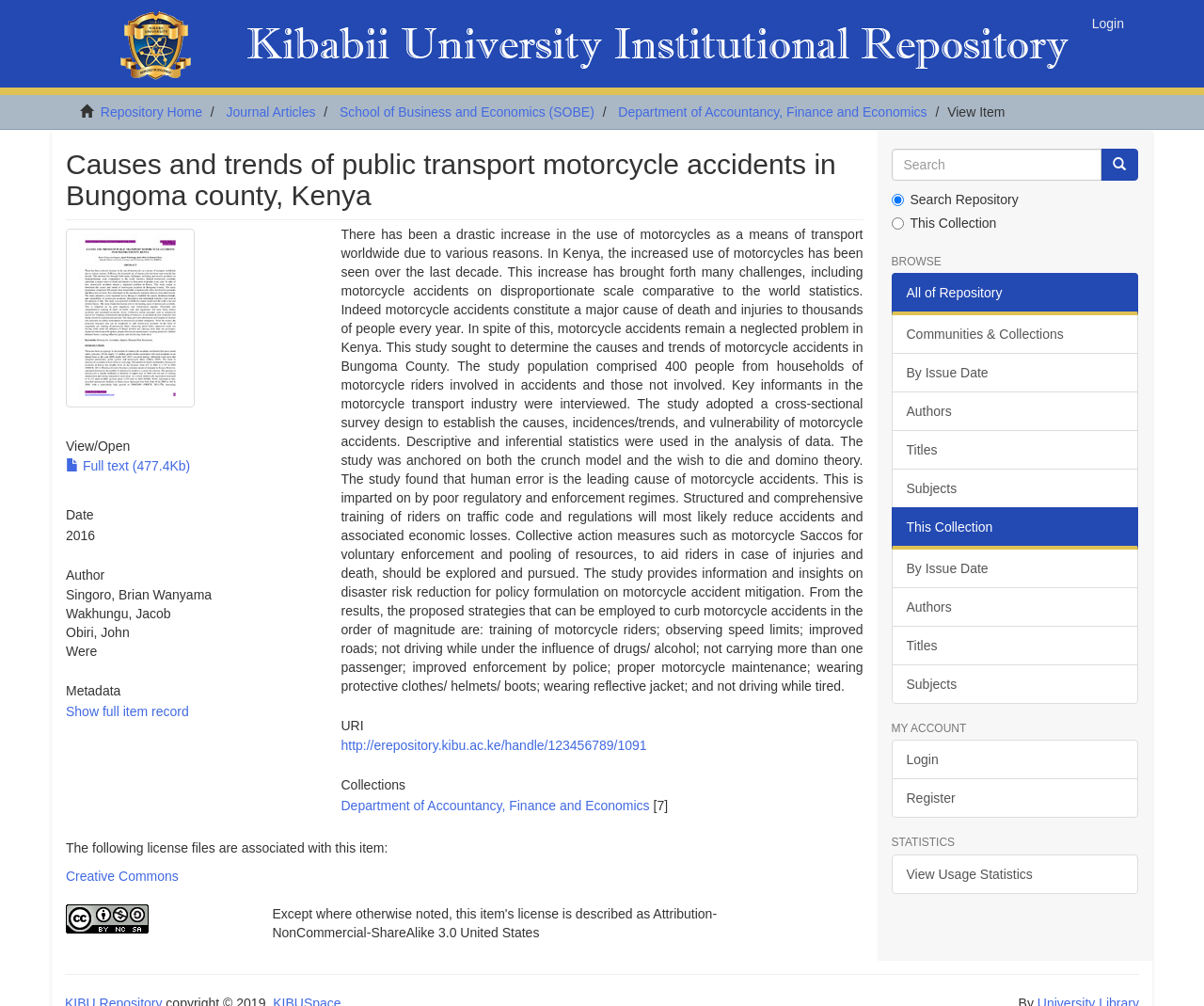Determine the bounding box for the UI element that matches this description: "http://erepository.kibu.ac.ke/handle/123456789/1091".

[0.283, 0.734, 0.537, 0.749]